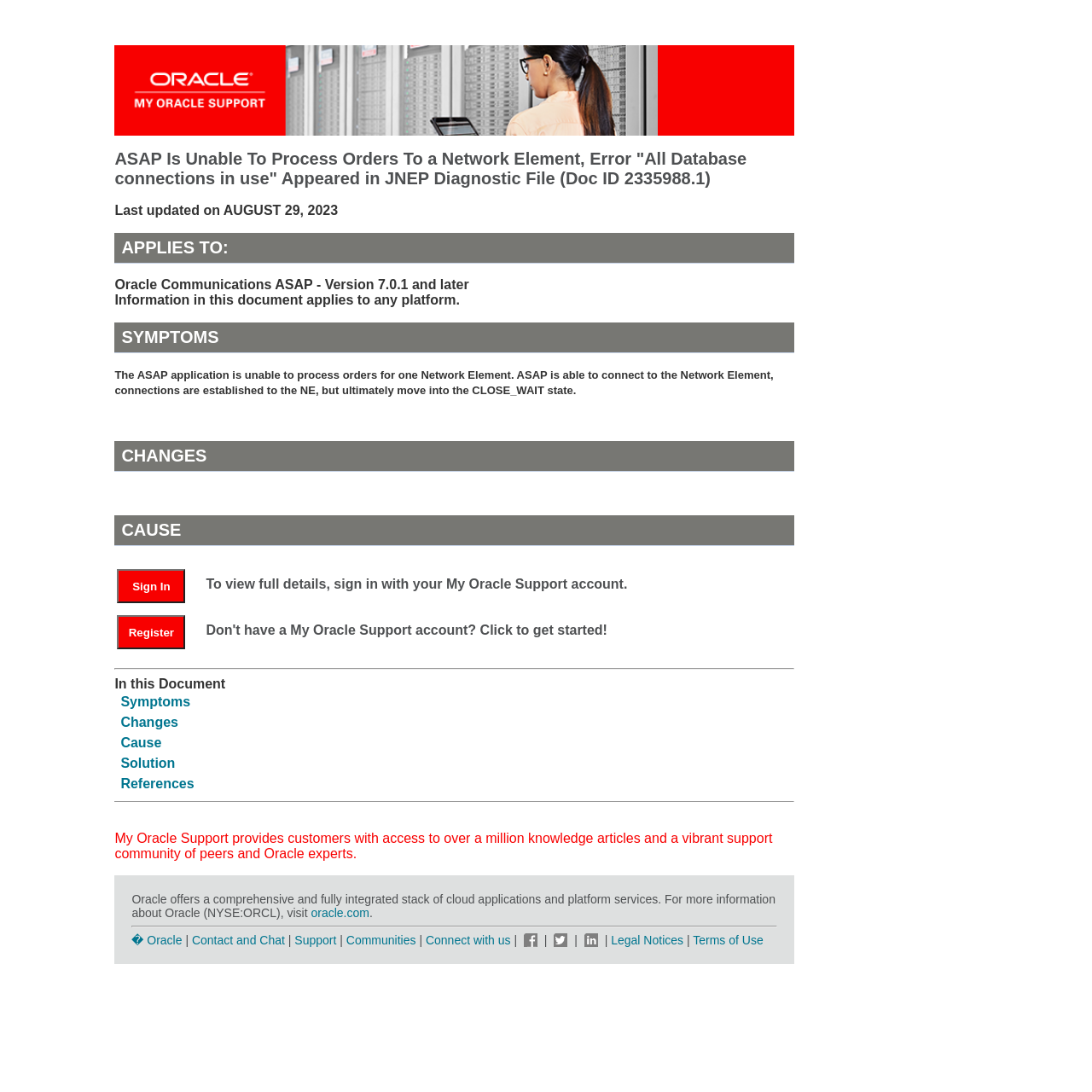Pinpoint the bounding box coordinates of the area that must be clicked to complete this instruction: "Go to Symptoms section".

[0.11, 0.636, 0.174, 0.649]